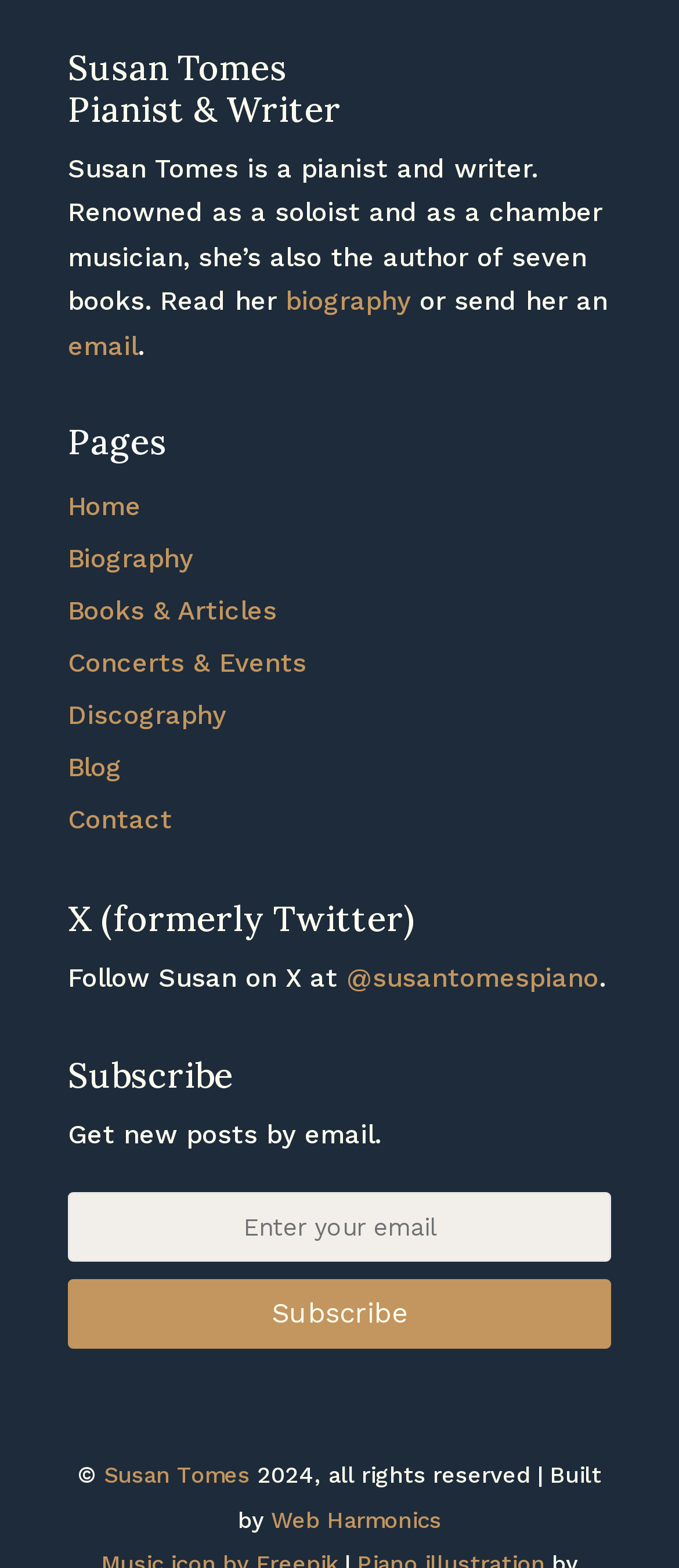Please identify the coordinates of the bounding box that should be clicked to fulfill this instruction: "read biography".

[0.421, 0.182, 0.605, 0.202]